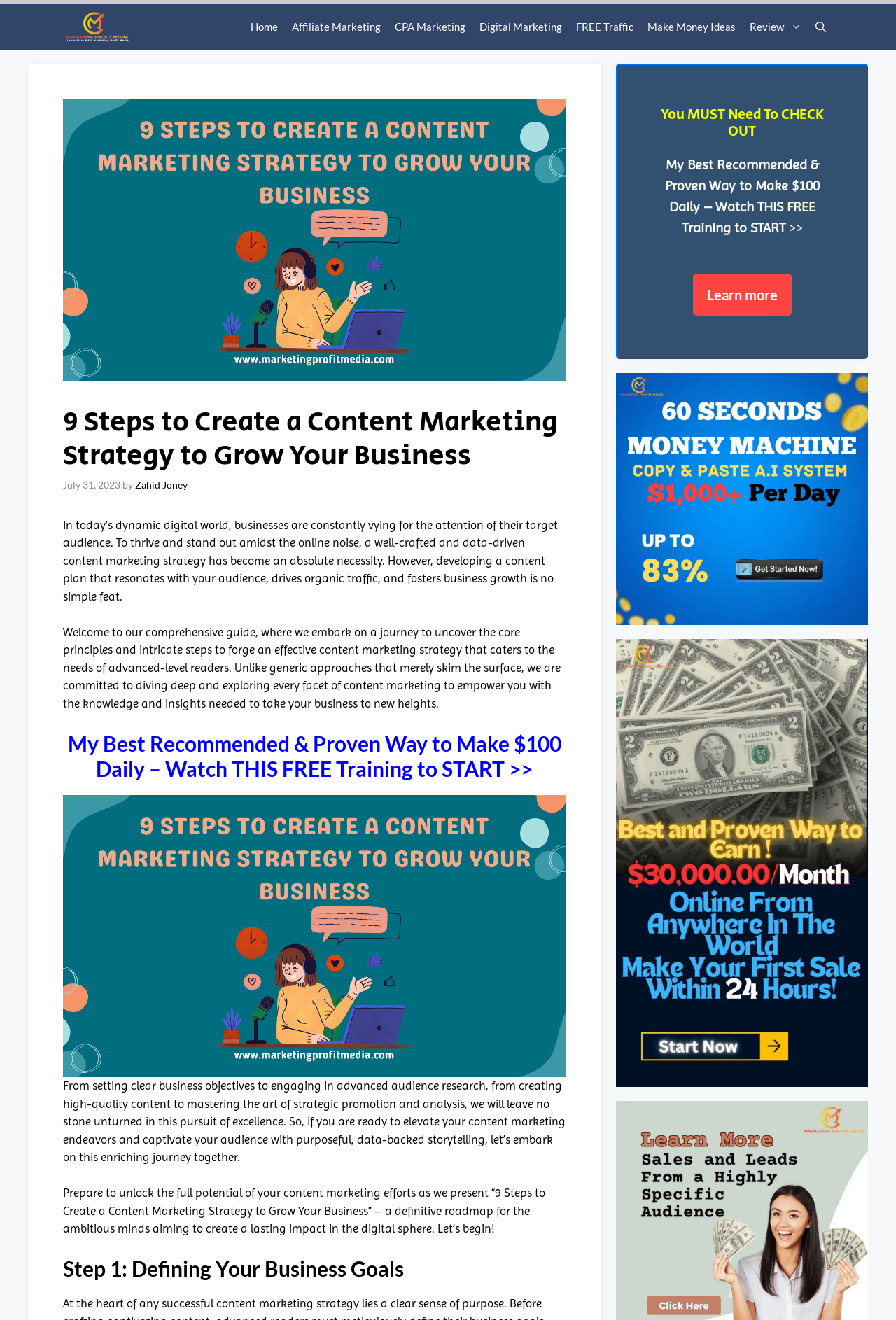Locate the bounding box coordinates for the element described below: "title="Marketing Profit Media"". The coordinates must be four float values between 0 and 1, formatted as [left, top, right, bottom].

[0.07, 0.003, 0.147, 0.038]